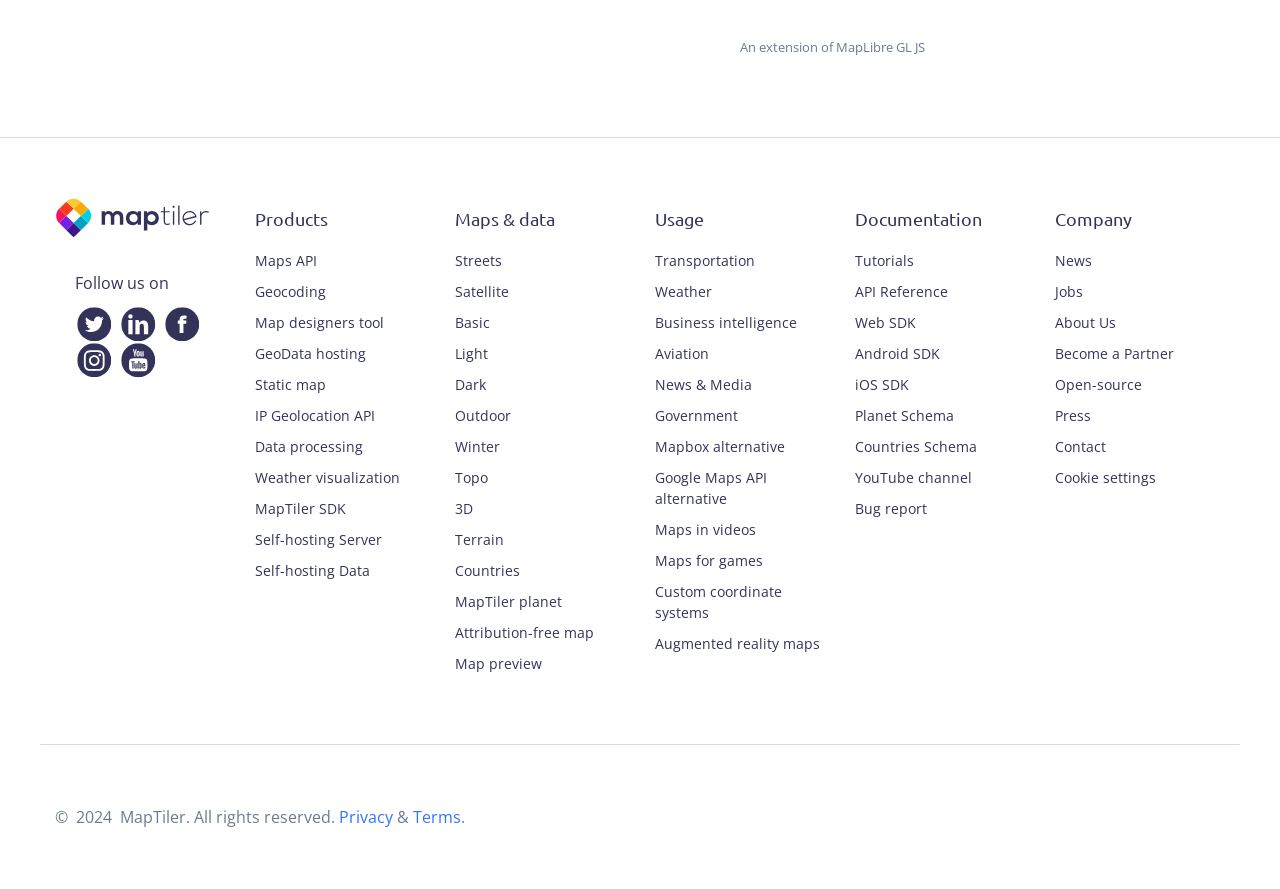Identify the bounding box coordinates of the clickable region required to complete the instruction: "Explore Maps API". The coordinates should be given as four float numbers within the range of 0 and 1, i.e., [left, top, right, bottom].

[0.199, 0.281, 0.332, 0.305]